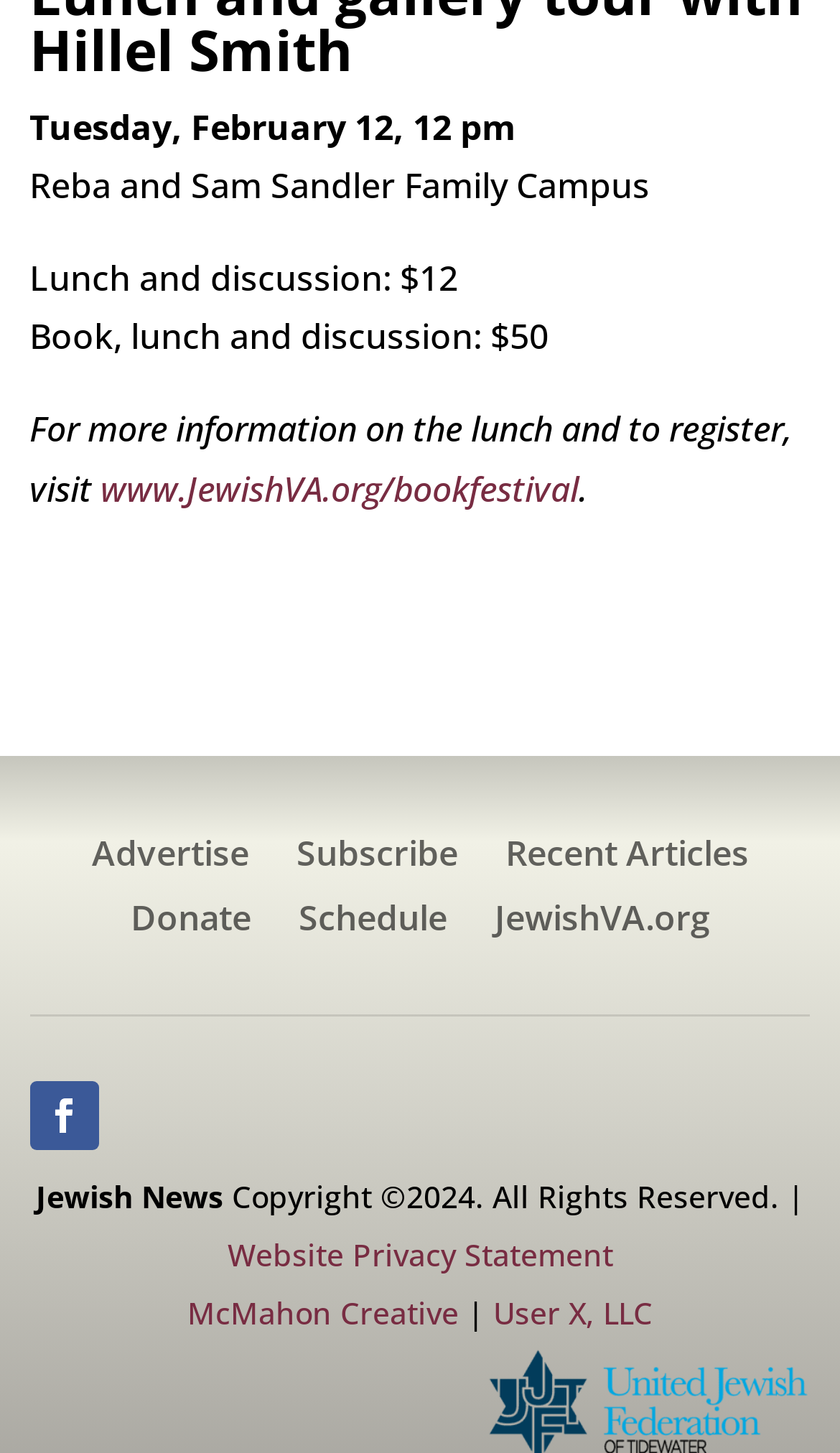What is the URL to register for the lunch and discussion?
Using the visual information, answer the question in a single word or phrase.

www.JewishVA.org/bookfestival